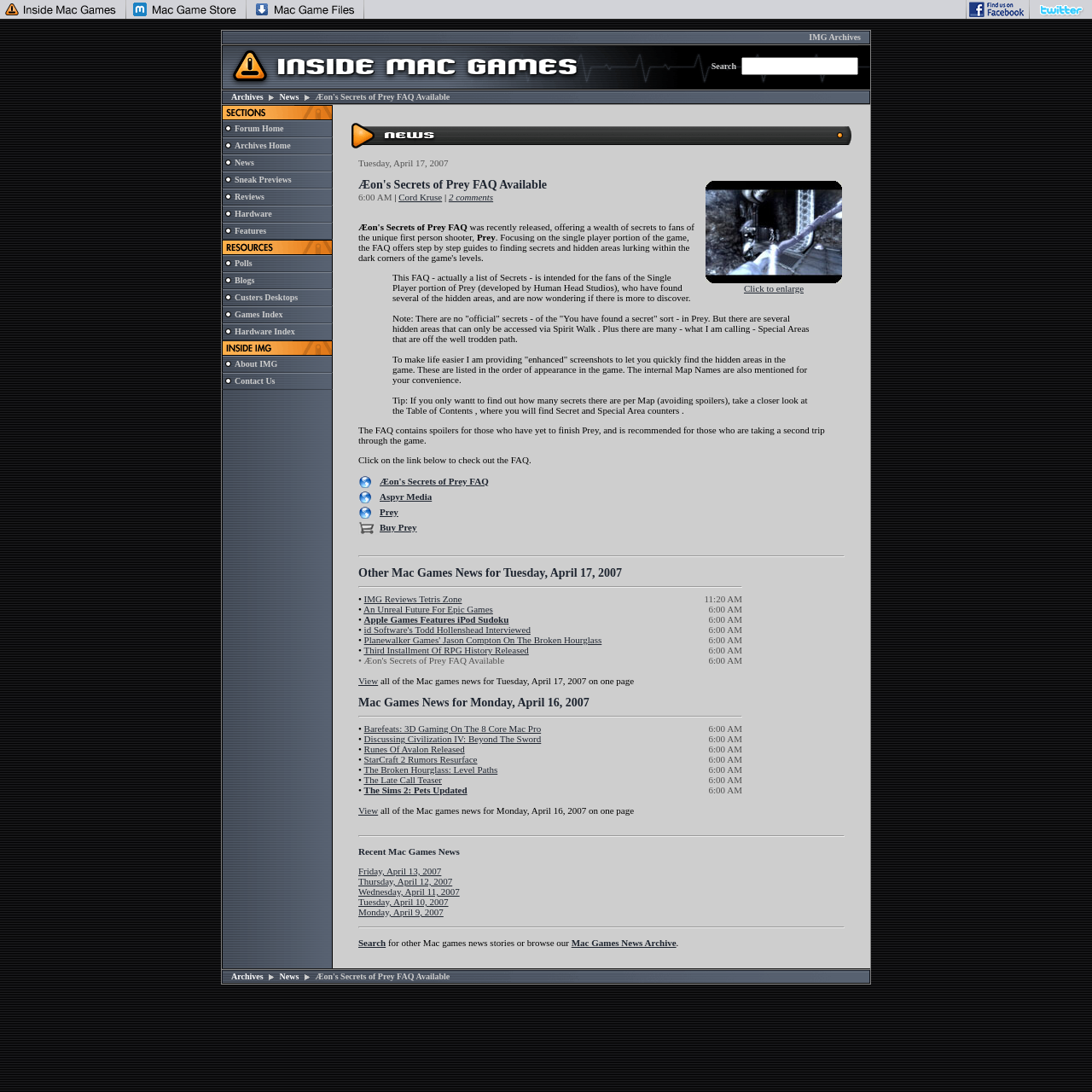What is the name of the game FAQ available?
Answer the question using a single word or phrase, according to the image.

Æon's Secrets of Prey